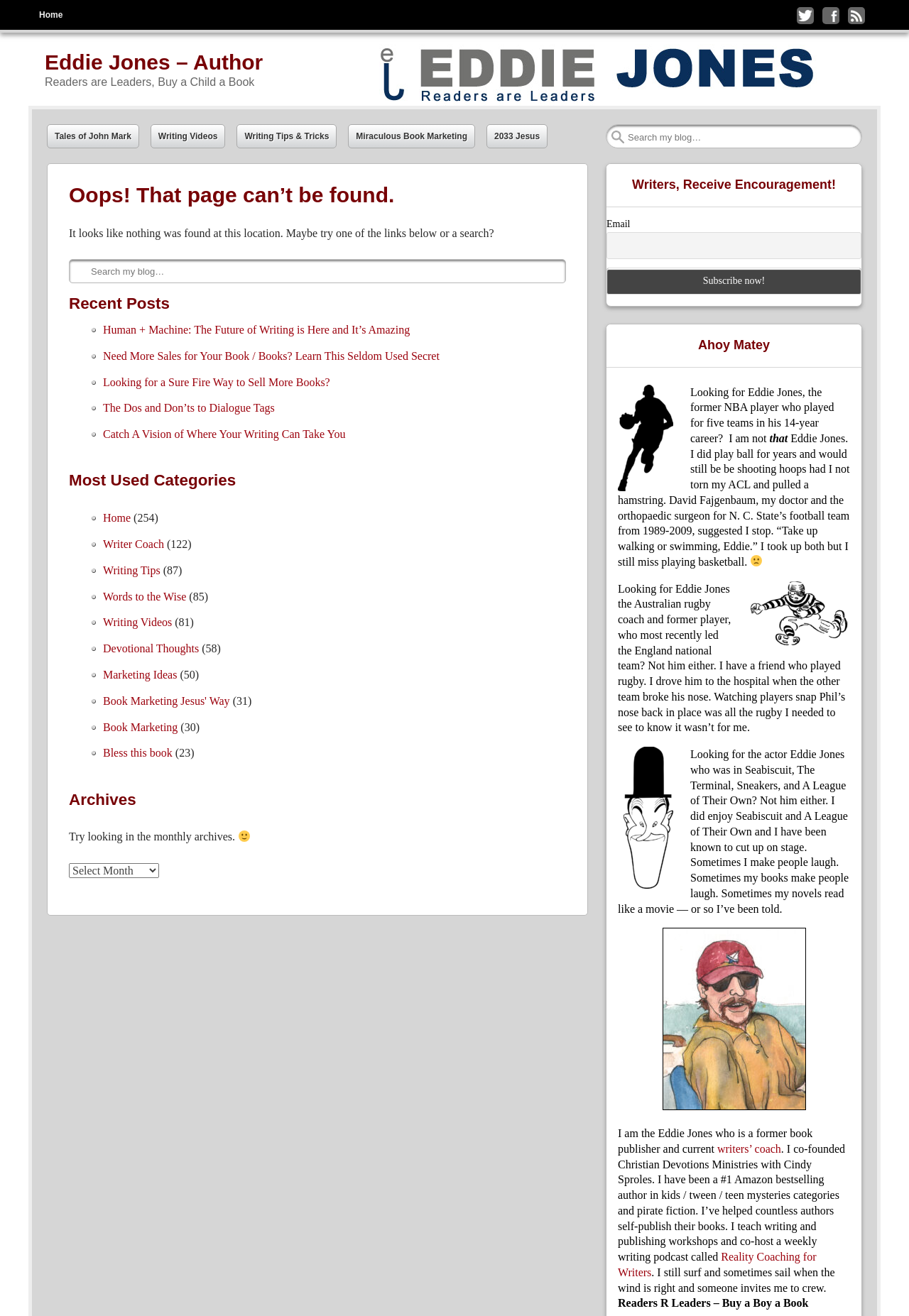Identify the bounding box coordinates of the area that should be clicked in order to complete the given instruction: "Click on the link to subscribe to the RSS Feed". The bounding box coordinates should be four float numbers between 0 and 1, i.e., [left, top, right, bottom].

[0.933, 0.005, 0.952, 0.018]